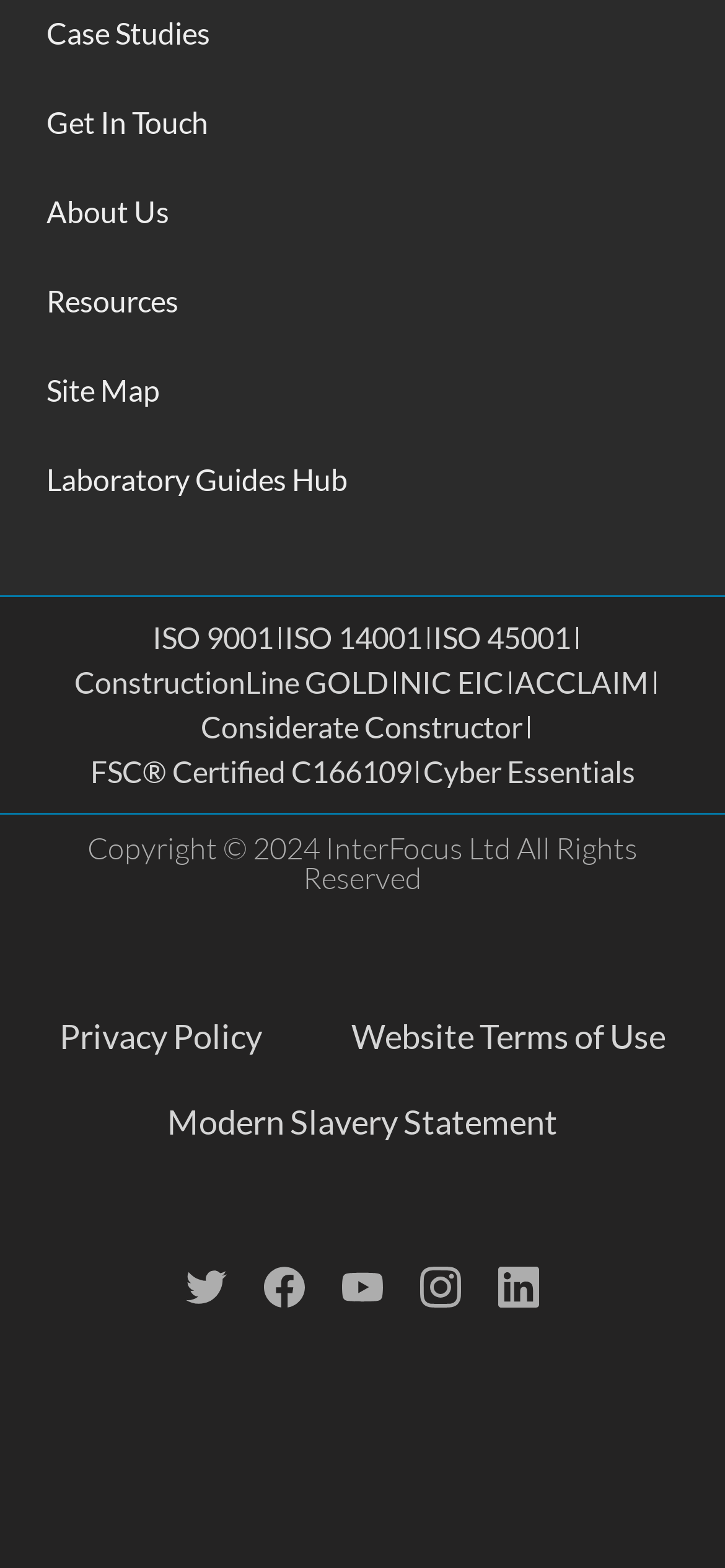What is the name of the security accreditation held by InterFocus Ltd?
Answer with a single word or short phrase according to what you see in the image.

Cyber Essentials